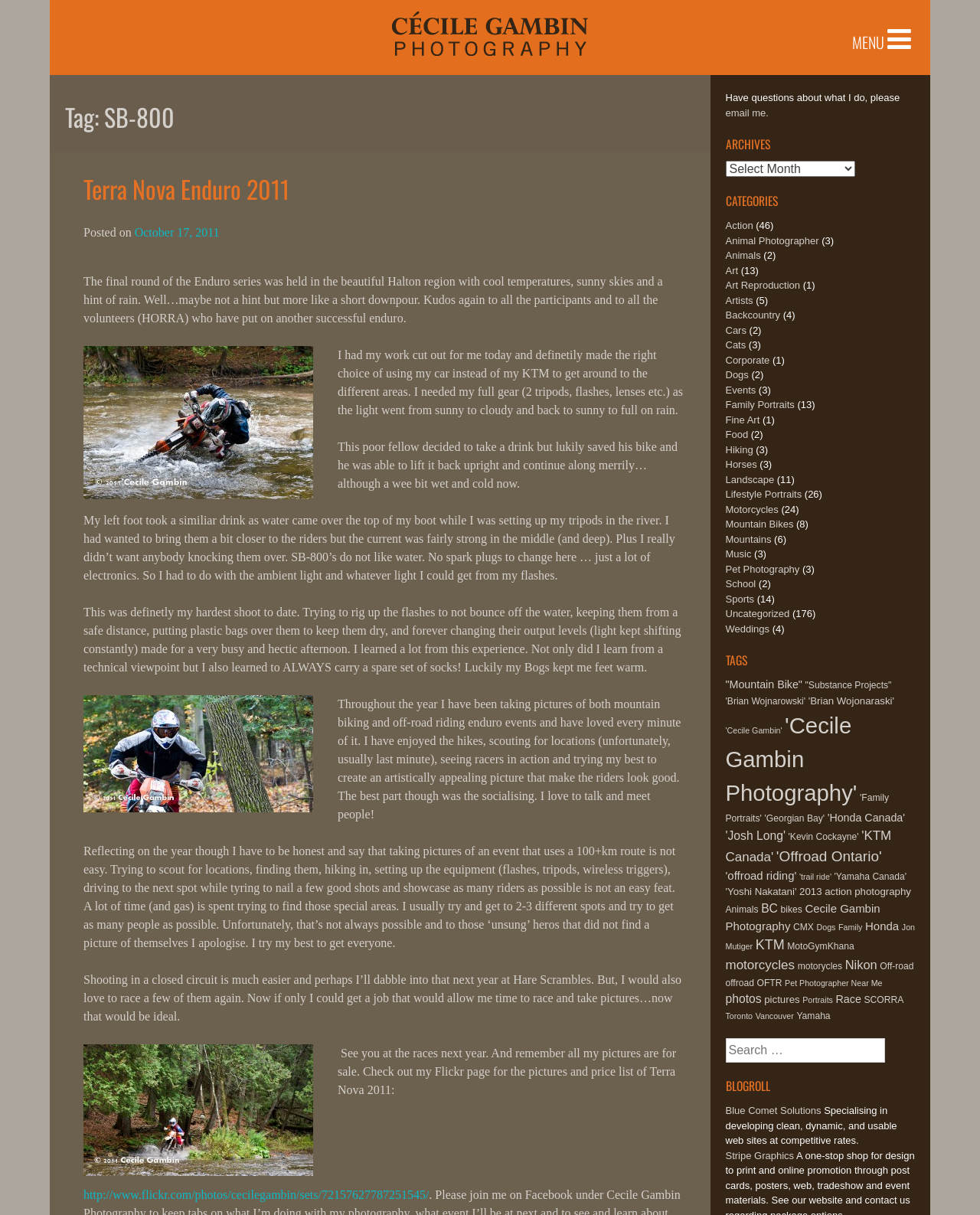Determine the bounding box coordinates for the clickable element to execute this instruction: "Select archives". Provide the coordinates as four float numbers between 0 and 1, i.e., [left, top, right, bottom].

[0.74, 0.133, 0.872, 0.146]